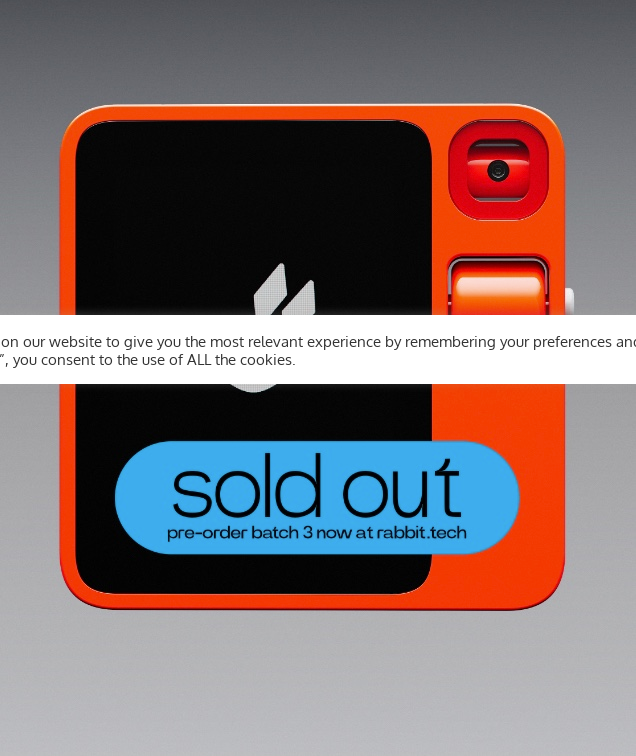Using the elements shown in the image, answer the question comprehensively: What is the purpose of the 360-degree rotating camera on the Rabbit r1?

The caption explains that the 'Rabbit Eye' camera 'maintains user privacy by positioning itself up or down when not in use', which indicates the purpose of the 360-degree rotating camera on the Rabbit r1.